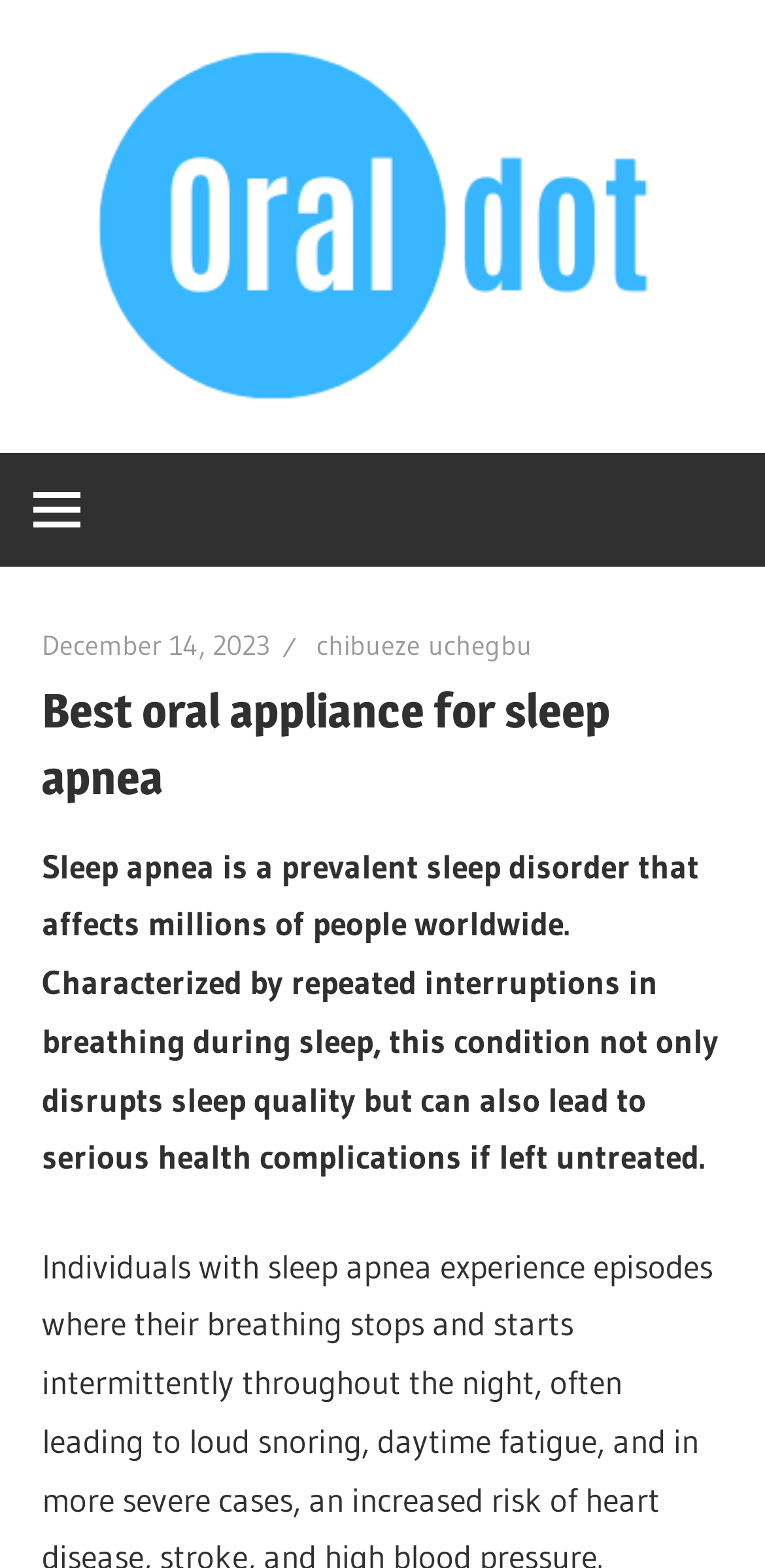Use a single word or phrase to answer this question: 
What is the focus of the article?

Oral appliance for sleep apnea